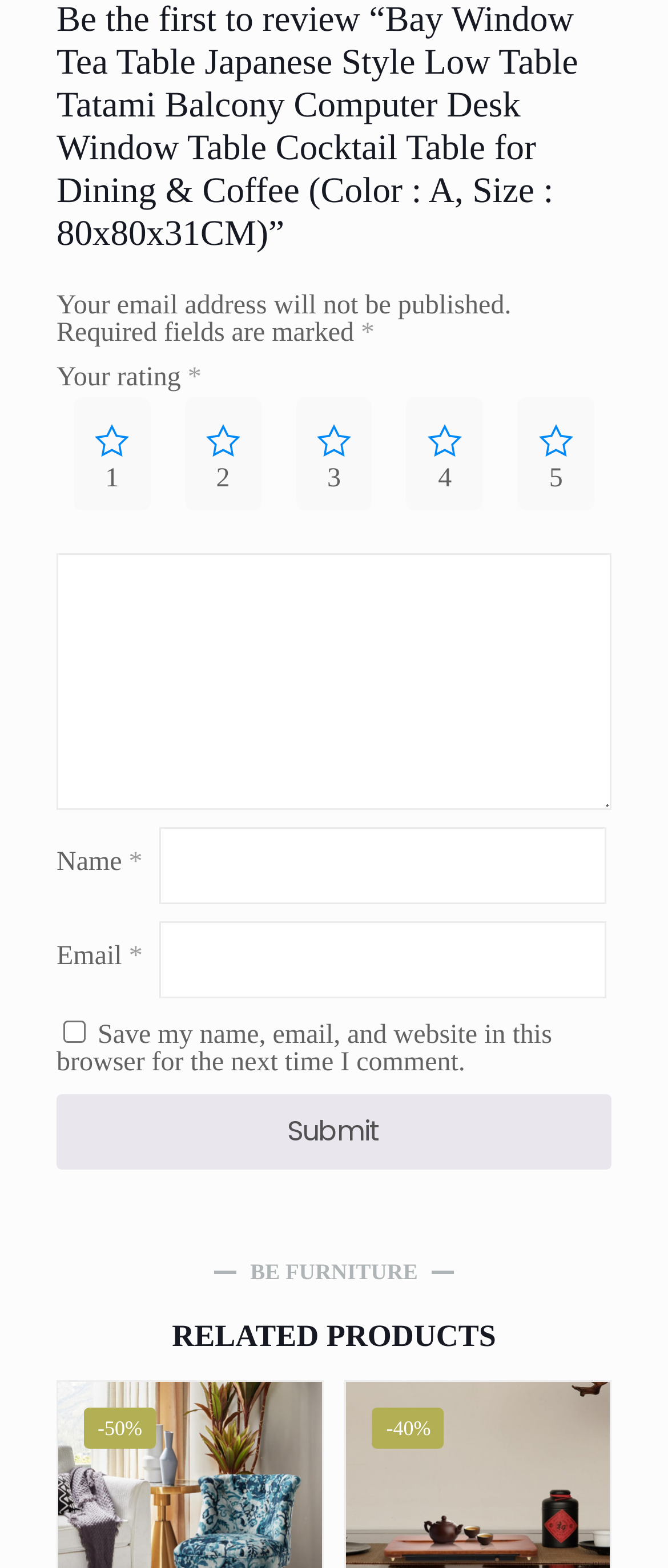Specify the bounding box coordinates of the area that needs to be clicked to achieve the following instruction: "Rate with 1 star".

[0.11, 0.253, 0.225, 0.325]